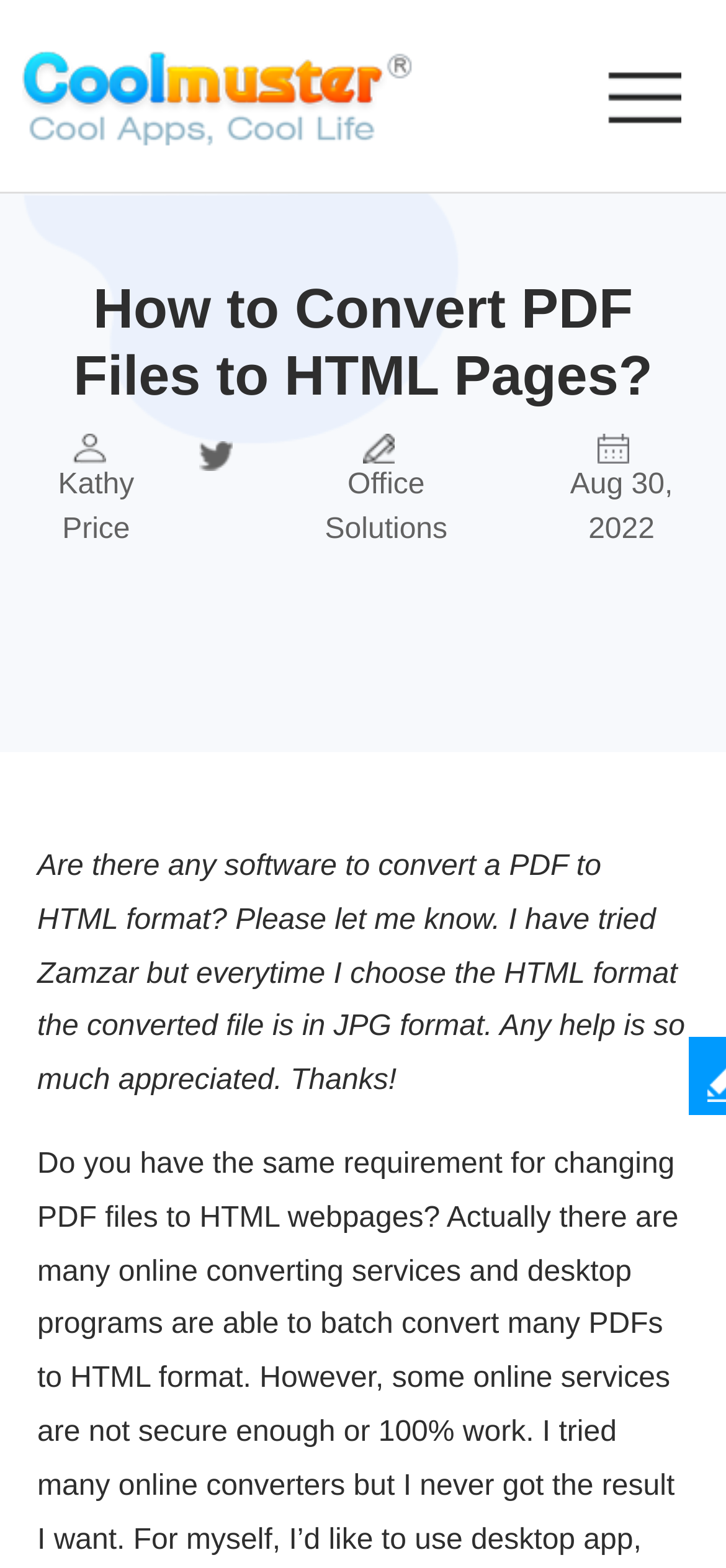Provide your answer in one word or a succinct phrase for the question: 
What is the topic of the article?

Converting PDF to HTML